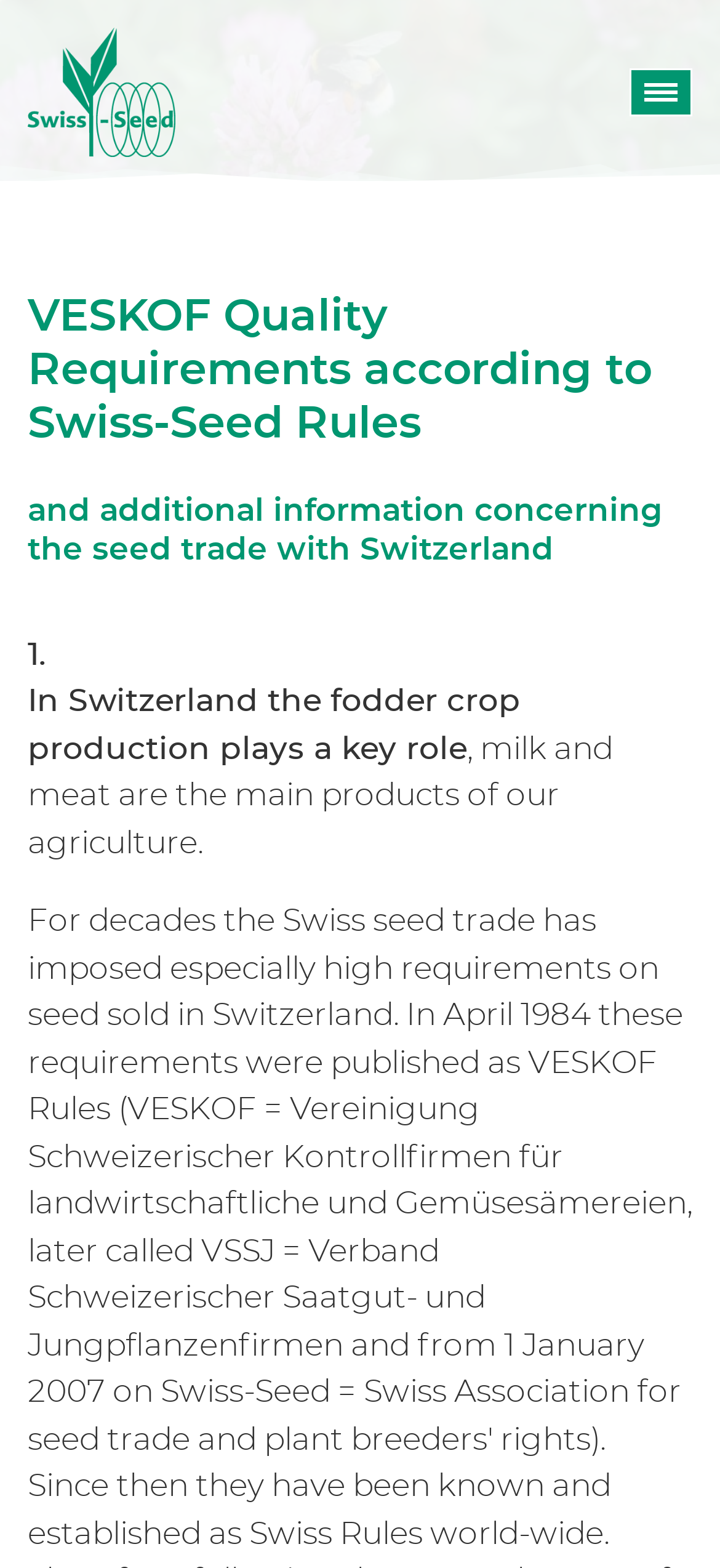What is the relationship between VESKOF and Swiss-Seed?
Please describe in detail the information shown in the image to answer the question.

The webpage structure and content suggest that VESKOF has quality requirements according to Swiss-Seed rules, as indicated by the heading and the link 'Swiss-Seed', implying a connection between VESKOF and Swiss-Seed in terms of quality requirements.